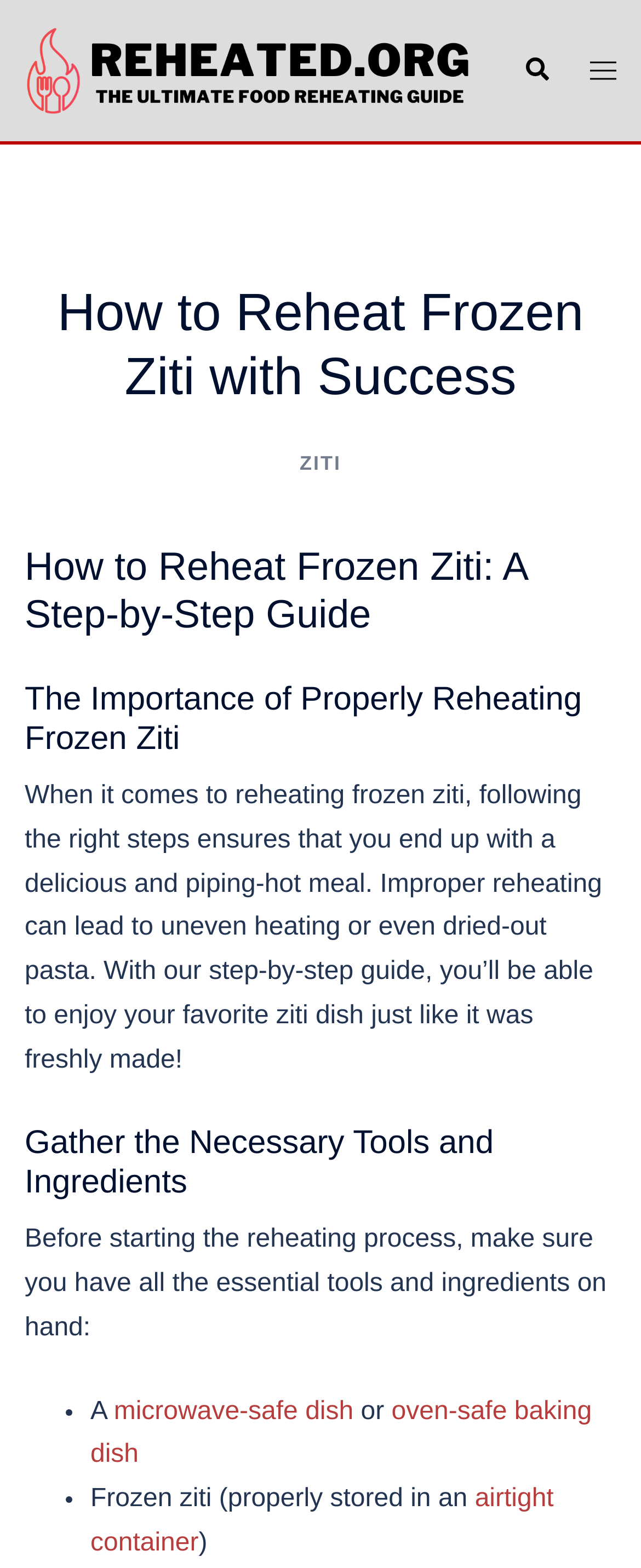What is the first step in reheating frozen ziti?
Look at the image and respond with a one-word or short phrase answer.

Gather necessary tools and ingredients